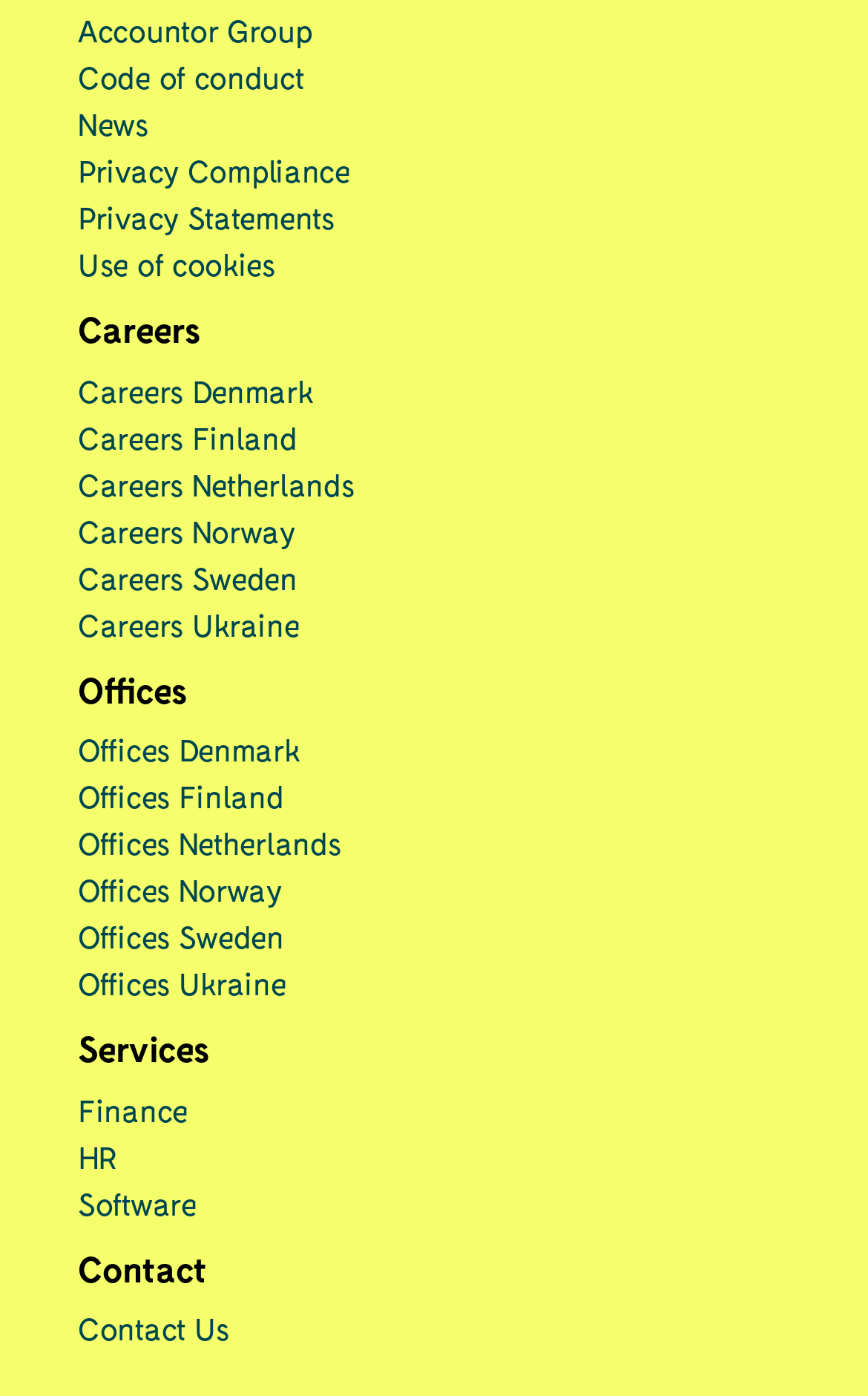How many headings are on the page?
Can you give a detailed and elaborate answer to the question?

I counted the number of headings on the page, which are 'Careers', 'Offices', 'Services', and 'Contact', so there are 4 headings.